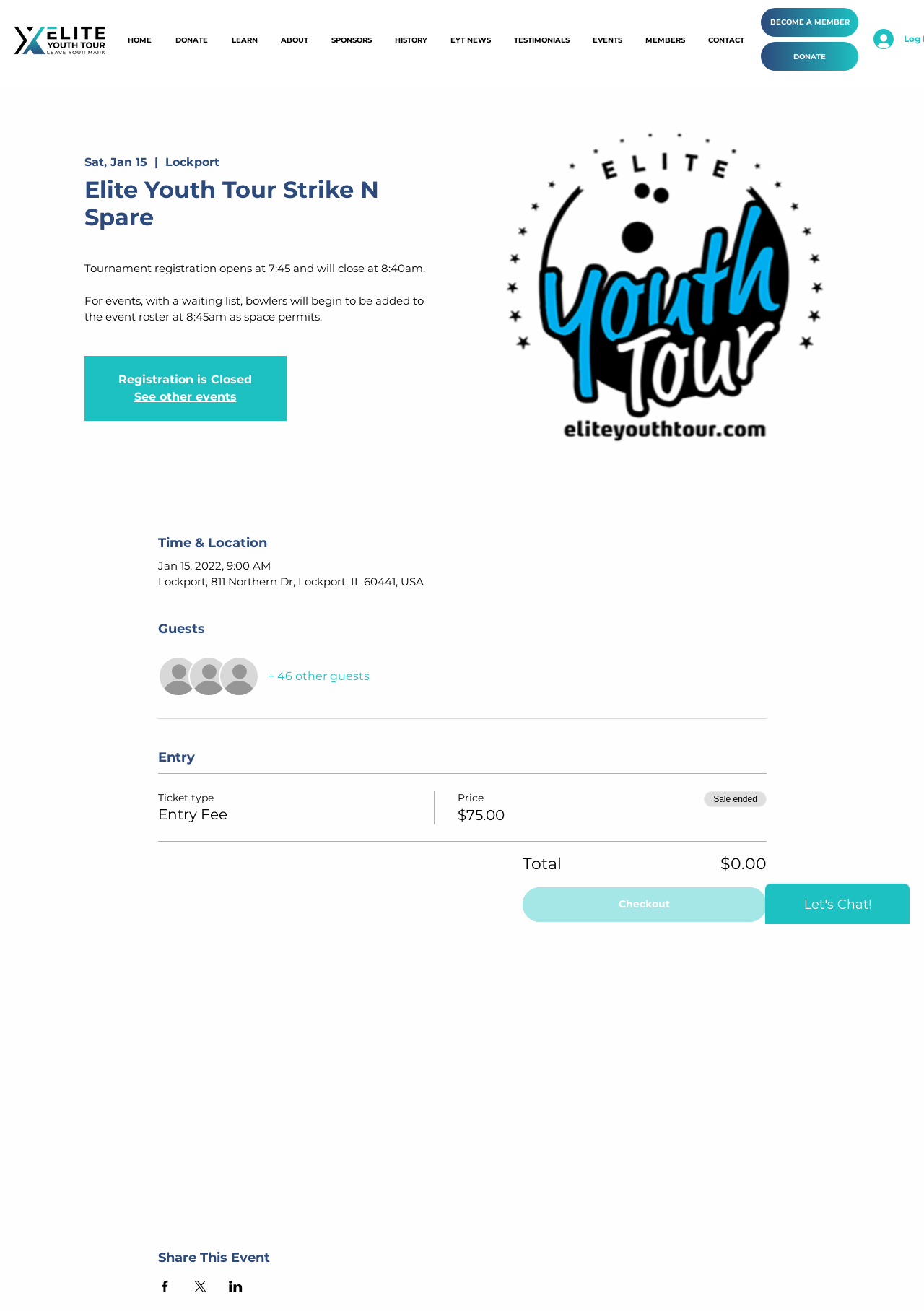Identify the bounding box coordinates of the clickable region necessary to fulfill the following instruction: "Click on the 'Checkout' button". The bounding box coordinates should be four float numbers between 0 and 1, i.e., [left, top, right, bottom].

[0.566, 0.677, 0.829, 0.703]